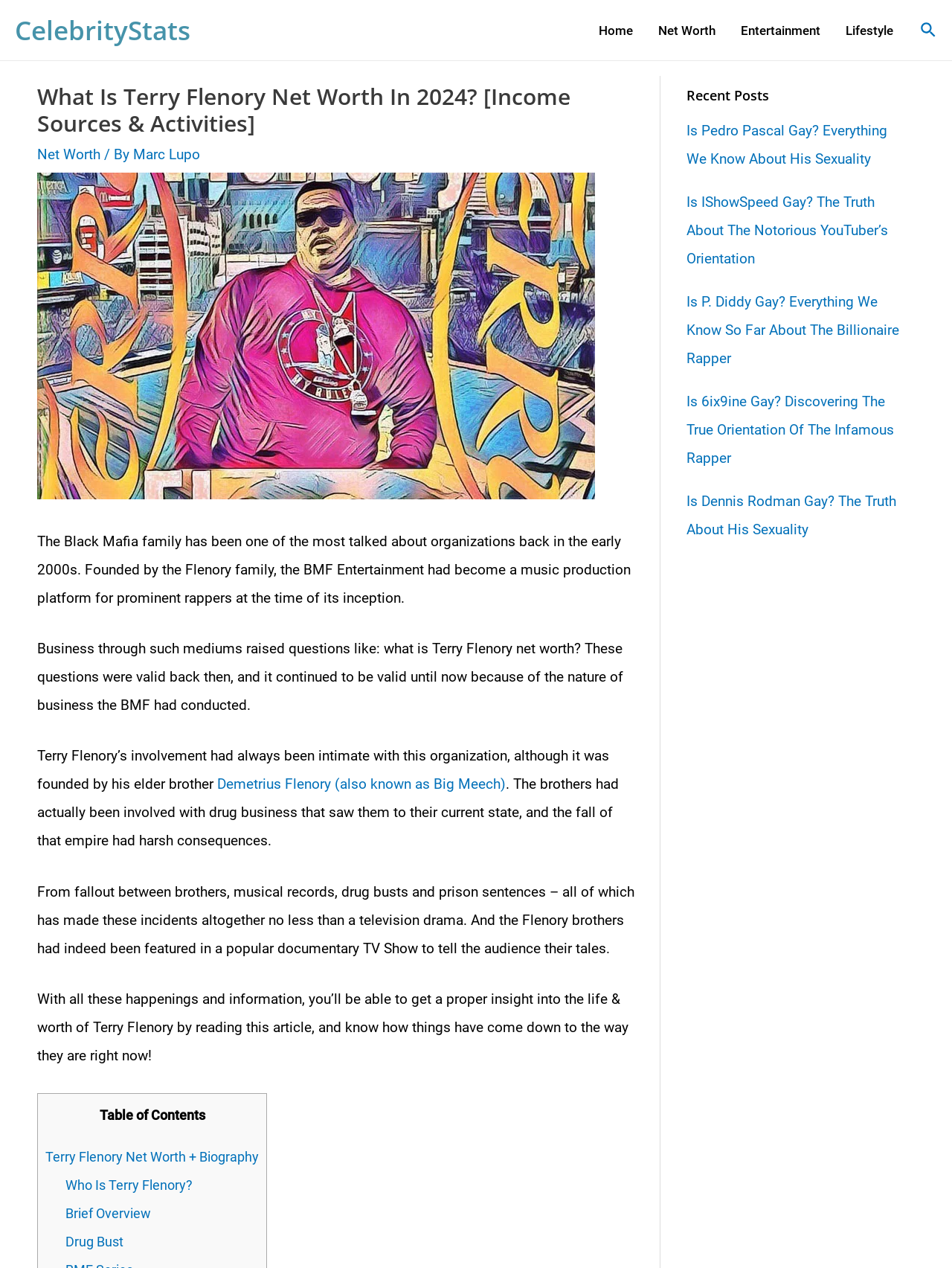Summarize the webpage with intricate details.

The webpage is about Terry Flenory's net worth and biography. At the top, there is a navigation bar with links to "Home", "Net Worth", "Entertainment", and "Lifestyle". On the top right, there is a search icon link with a small image. 

Below the navigation bar, there is a header section with a heading that reads "What Is Terry Flenory Net Worth In 2024? [Income Sources & Activities]". Below the heading, there is a link to "Net Worth" and a text that reads "/ By Marc Lupo". Next to it, there is an image related to Terry Flenory's net worth.

The main content of the webpage is divided into several paragraphs. The first paragraph introduces the Black Mafia family and its history. The following paragraphs discuss Terry Flenory's involvement with the organization, his brother Demetrius Flenory, and their drug business. The text also mentions a documentary TV show that features the Flenory brothers.

After the main content, there is a table of contents section with links to different parts of the article, such as "Terry Flenory Net Worth + Biography", "Who Is Terry Flenory?", "Brief Overview", and "Drug Bust".

On the right side of the webpage, there is a section titled "Recent Posts" with links to several articles about celebrities' sexual orientation, including Pedro Pascal, IShowSpeed, P. Diddy, 6ix9ine, and Dennis Rodman.